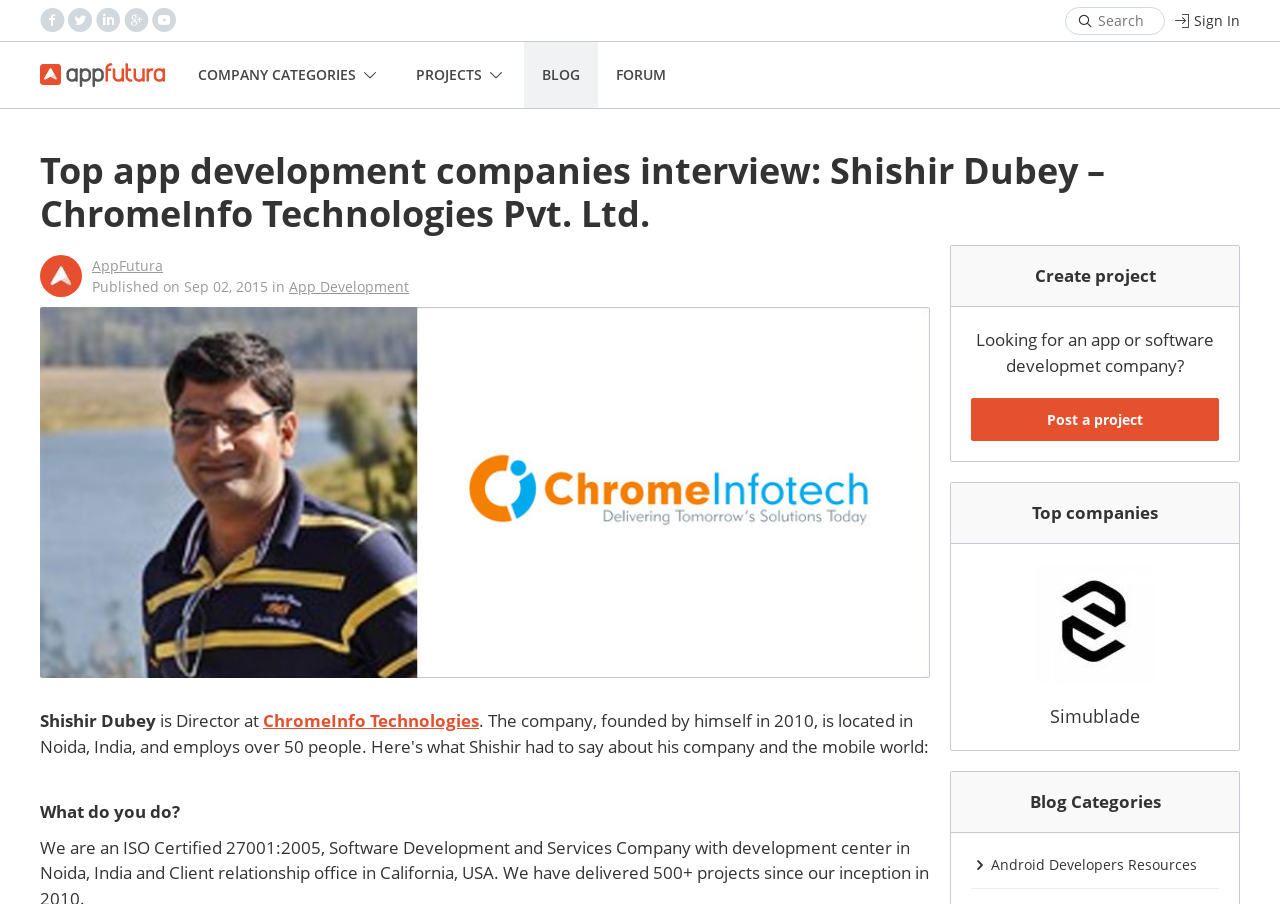Please identify the bounding box coordinates of the clickable element to fulfill the following instruction: "Read the blog". The coordinates should be four float numbers between 0 and 1, i.e., [left, top, right, bottom].

[0.409, 0.046, 0.467, 0.119]